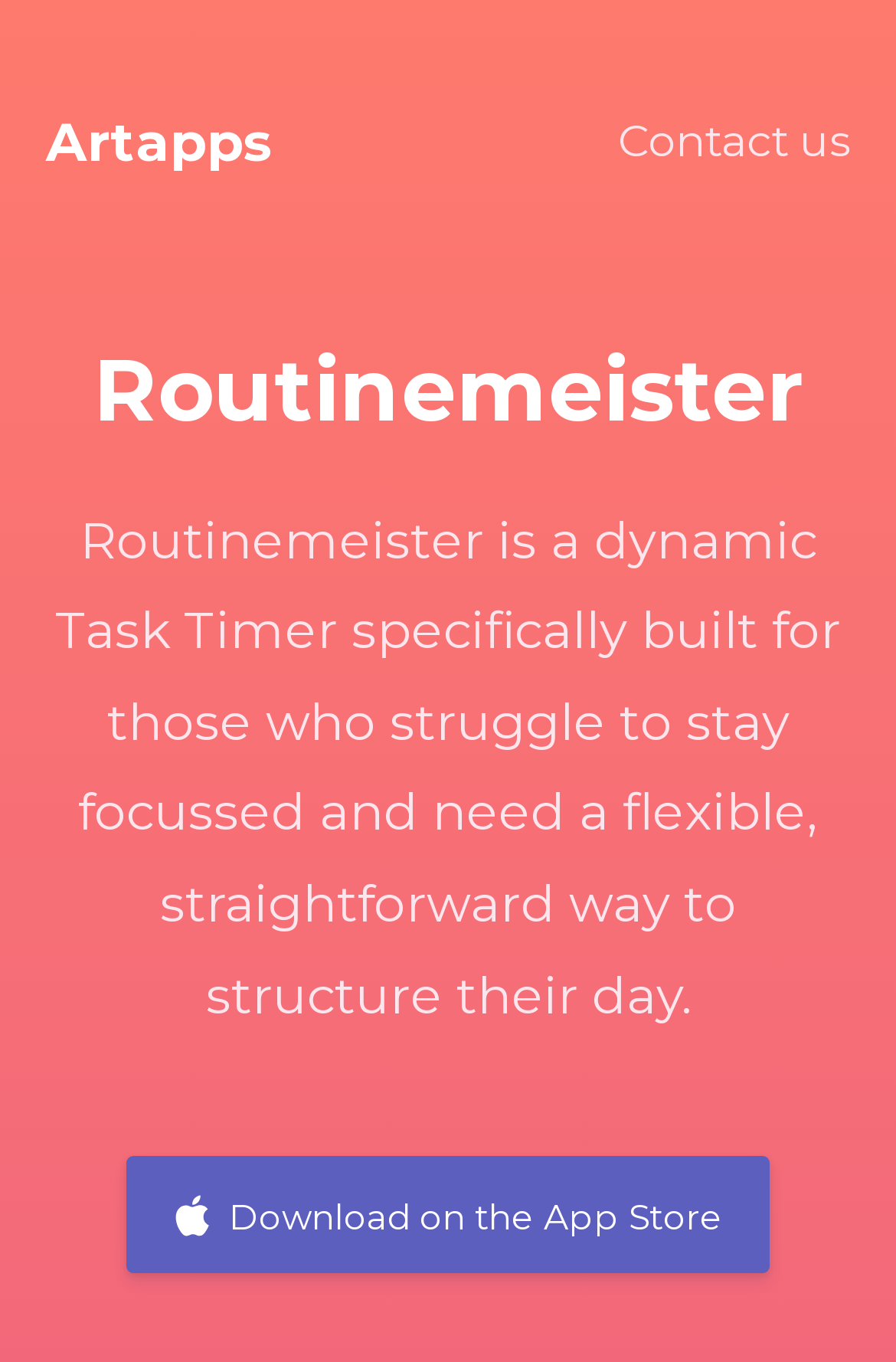Provide the bounding box coordinates, formatted as (top-left x, top-left y, bottom-right x, bottom-right y), with all values being floating point numbers between 0 and 1. Identify the bounding box of the UI element that matches the description: Contact us

[0.69, 0.067, 0.949, 0.142]